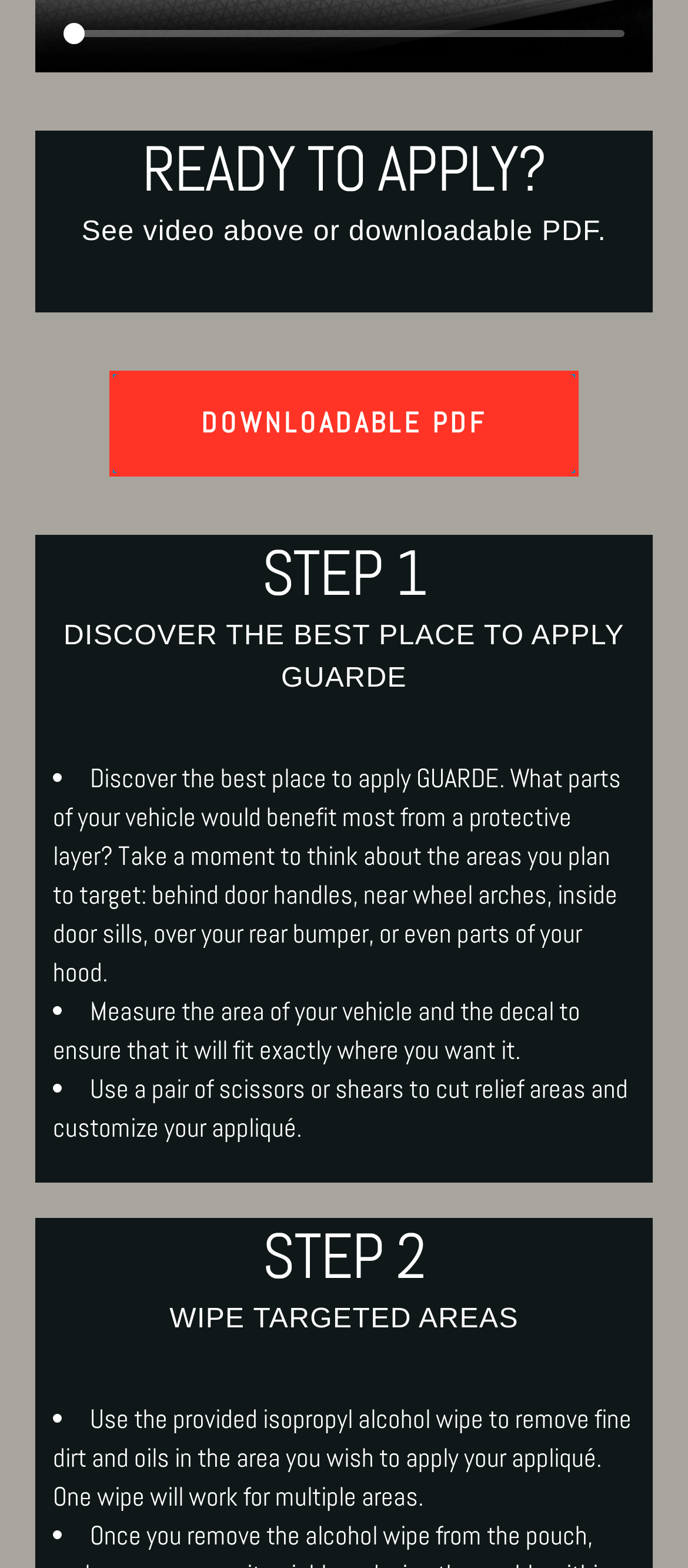Identify the bounding box coordinates for the UI element described as follows: GUARDE. Use the format (top-left x, top-left y, bottom-right x, bottom-right y) and ensure all values are floating point numbers between 0 and 1.

[0.568, 0.175, 0.673, 0.194]